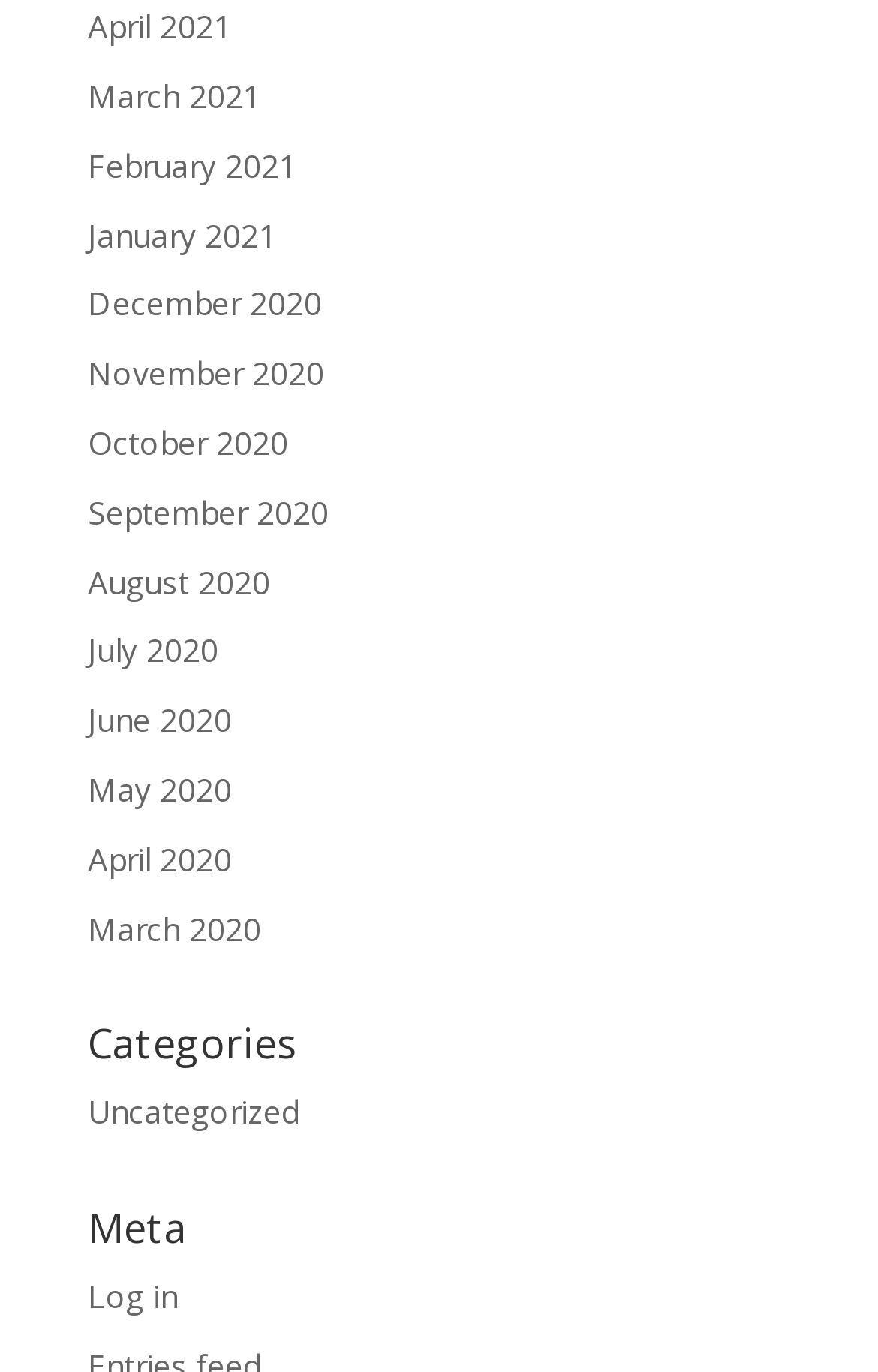Please specify the bounding box coordinates of the region to click in order to perform the following instruction: "View April 2021 archives".

[0.1, 0.004, 0.264, 0.035]